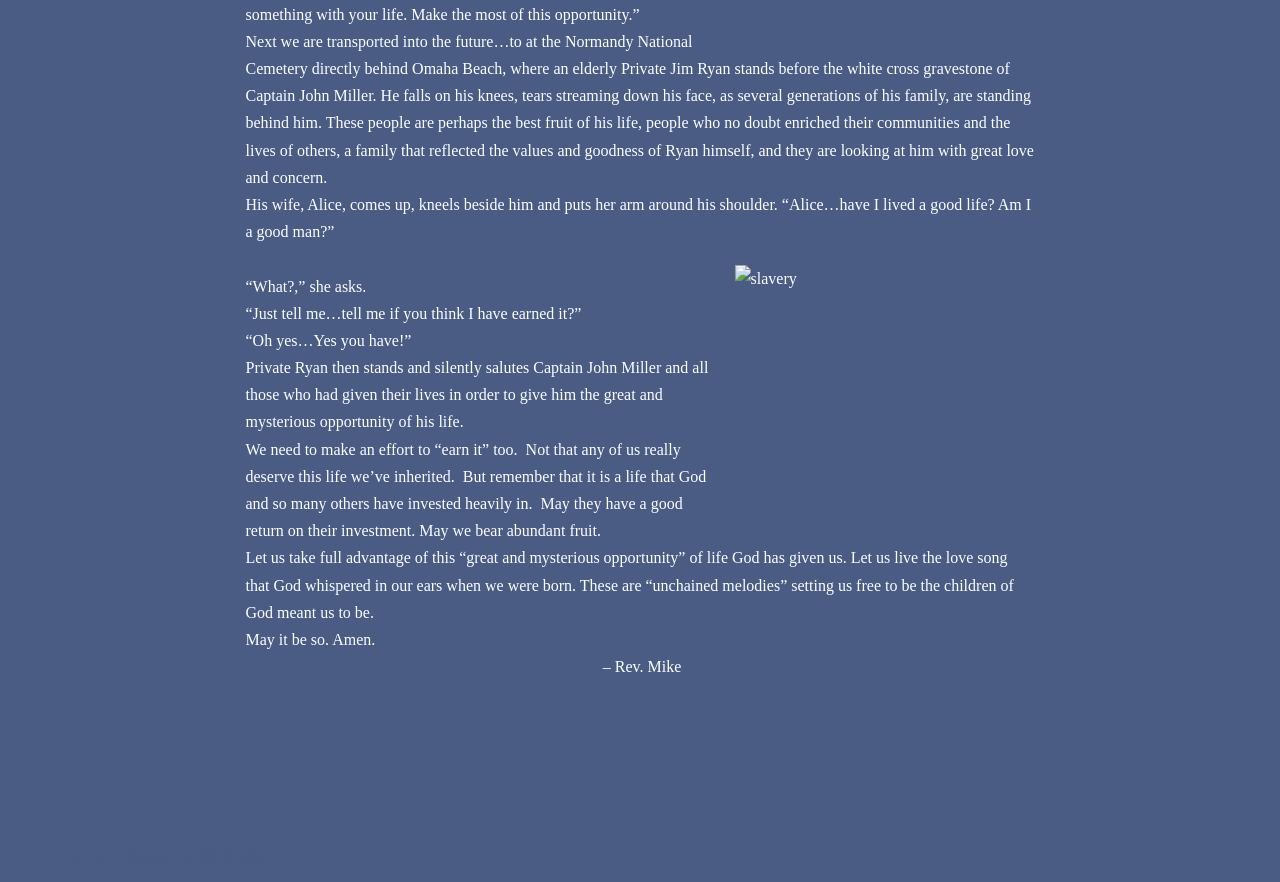What is the object shown in the image?
Please respond to the question with a detailed and thorough explanation.

The image is described as 'image'slavery'', indicating that the object shown in the image is related to slavery.